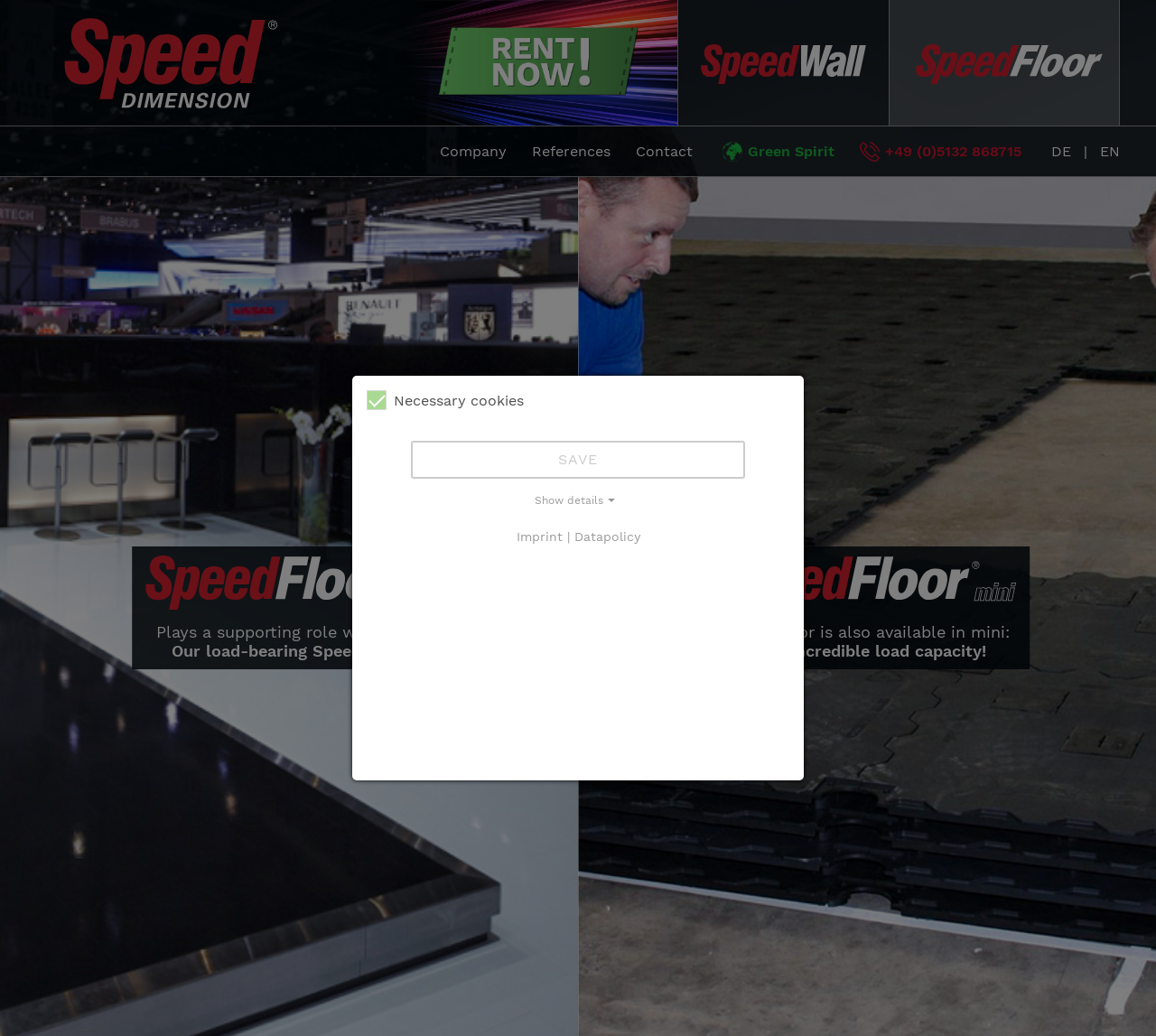Identify the bounding box coordinates of the clickable region necessary to fulfill the following instruction: "Click on Rent now!". The bounding box coordinates should be four float numbers between 0 and 1, i.e., [left, top, right, bottom].

[0.377, 0.024, 0.555, 0.097]